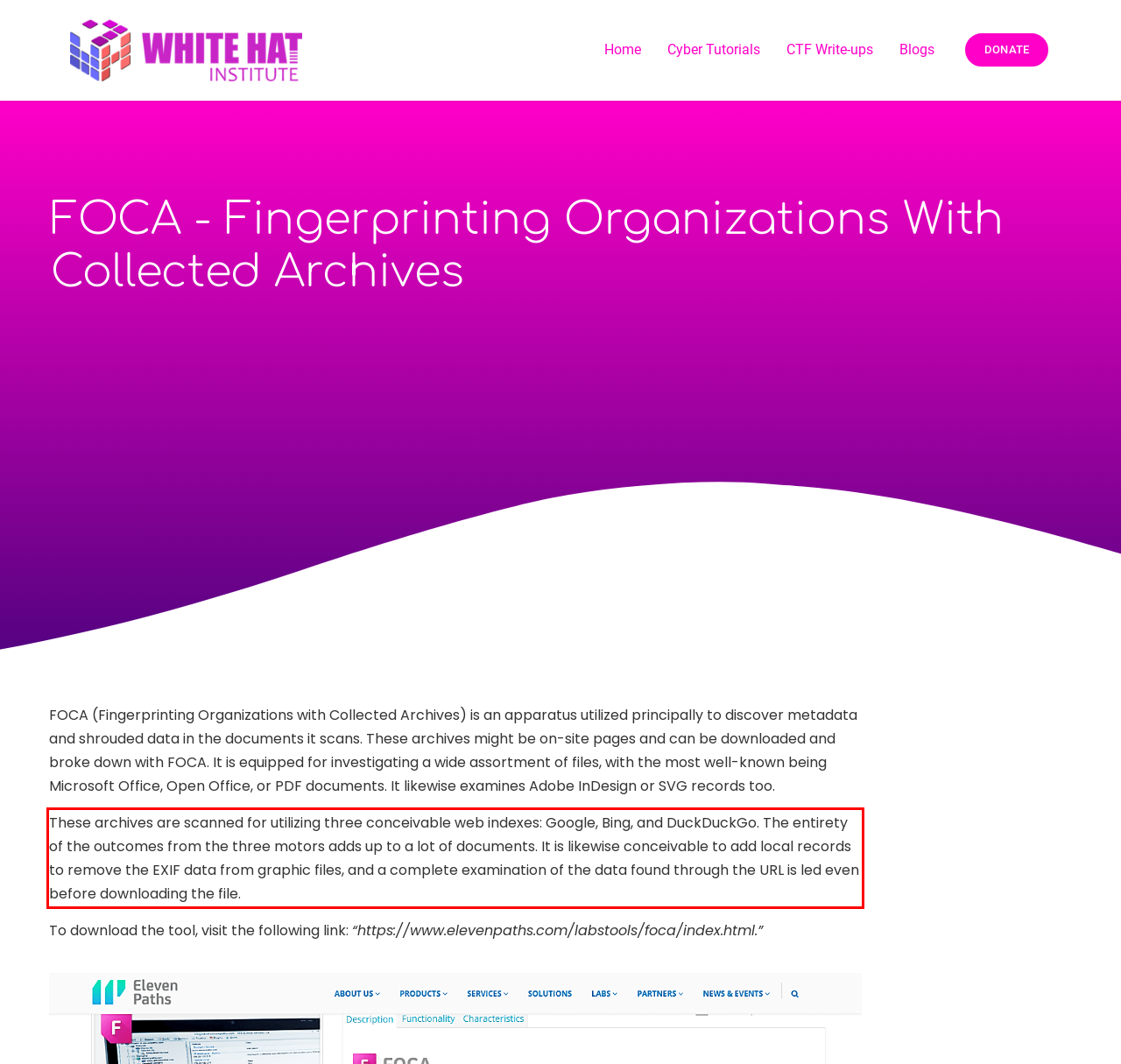Please recognize and transcribe the text located inside the red bounding box in the webpage image.

These archives are scanned for utilizing three conceivable web indexes: Google, Bing, and DuckDuckGo. The entirety of the outcomes from the three motors adds up to a lot of documents. It is likewise conceivable to add local records to remove the EXIF data from graphic files, and a complete examination of the data found through the URL is led even before downloading the file.